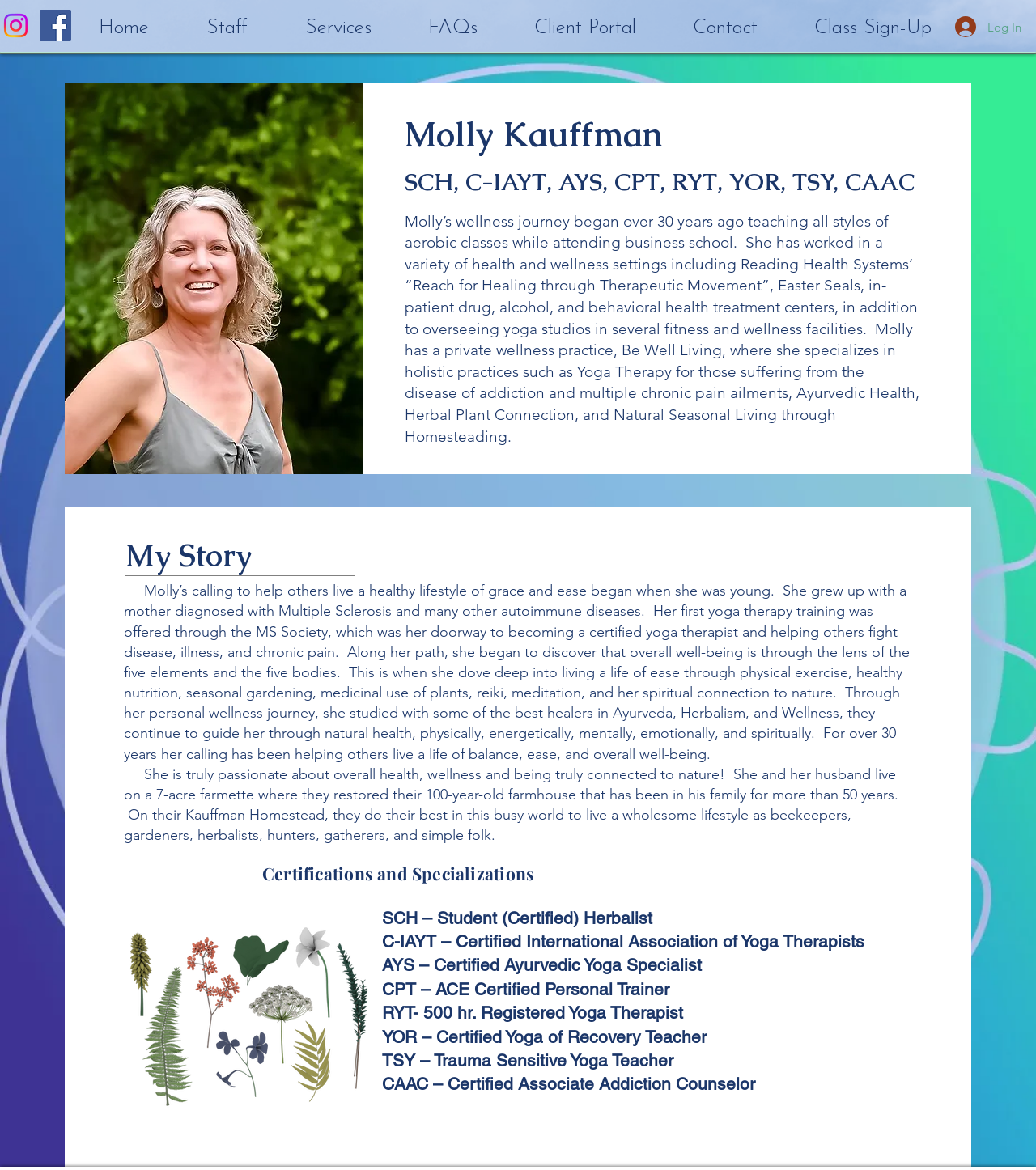Please provide a detailed answer to the question below by examining the image:
What is the topic of Molly's story?

I inferred the topic of Molly's story by reading the heading 'My Story' and the text that follows, which describes her journey and experiences in the wellness field.